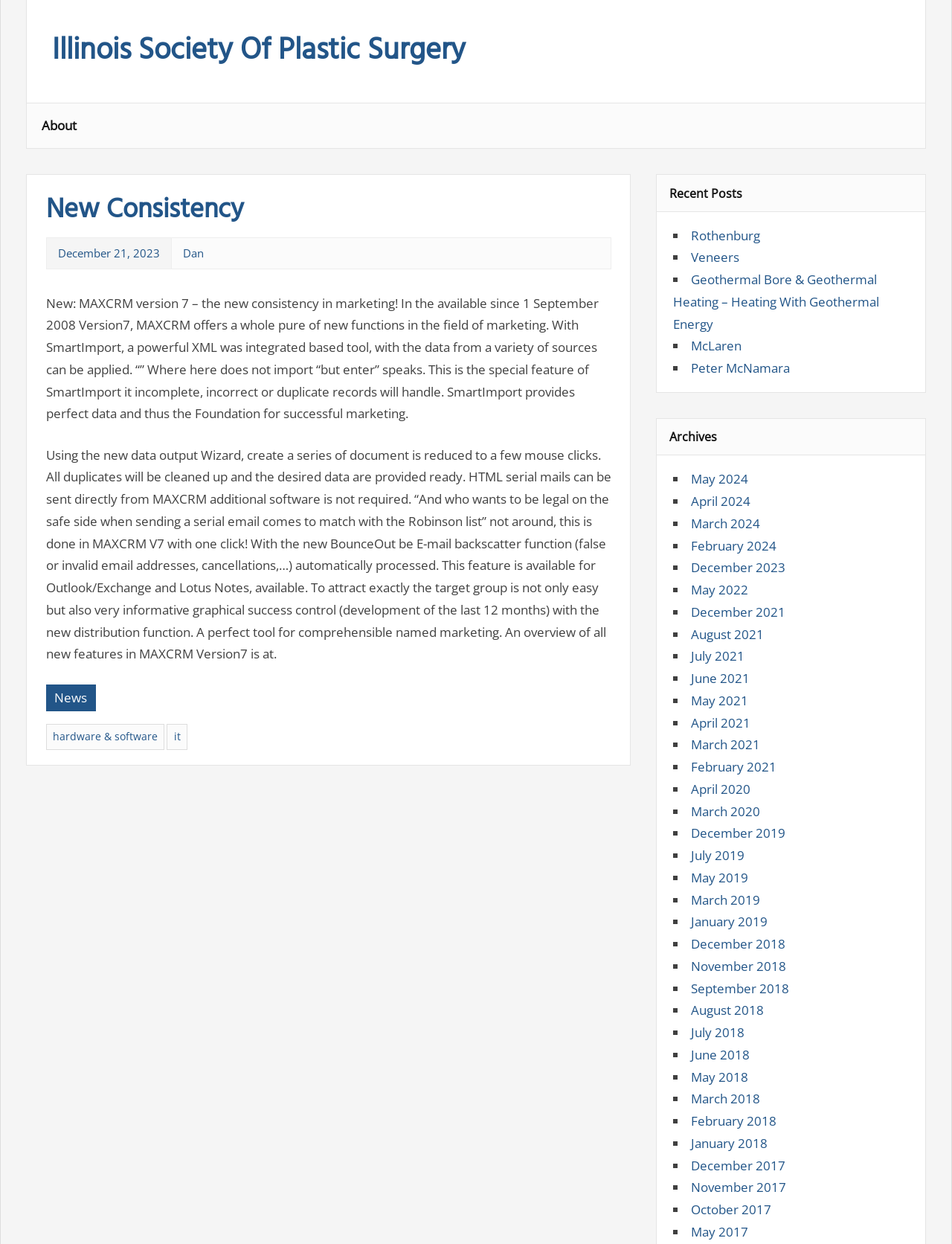Respond with a single word or phrase:
How many archives are listed?

24